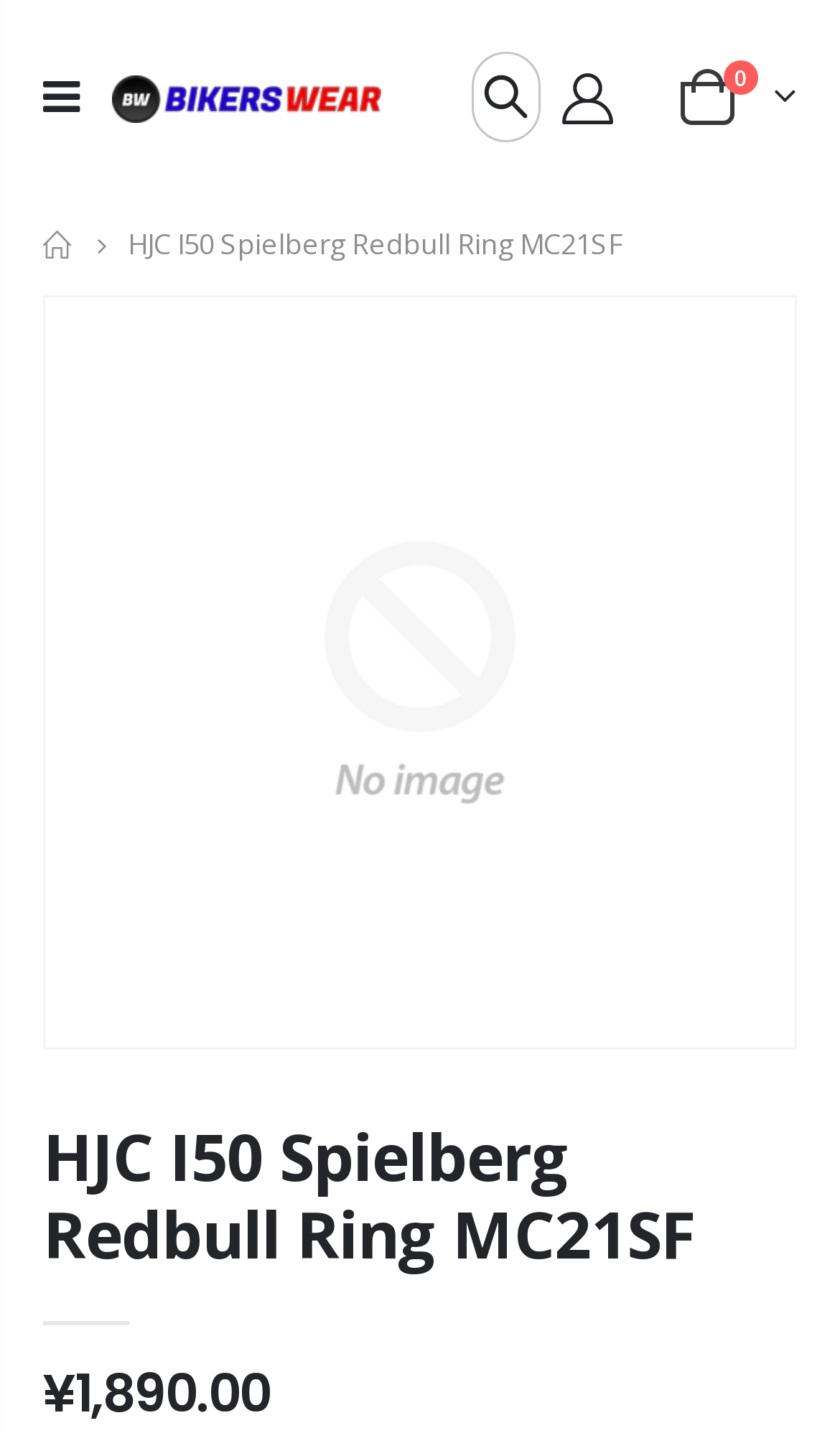Answer the following in one word or a short phrase: 
What is the main content of the image?

Helmet